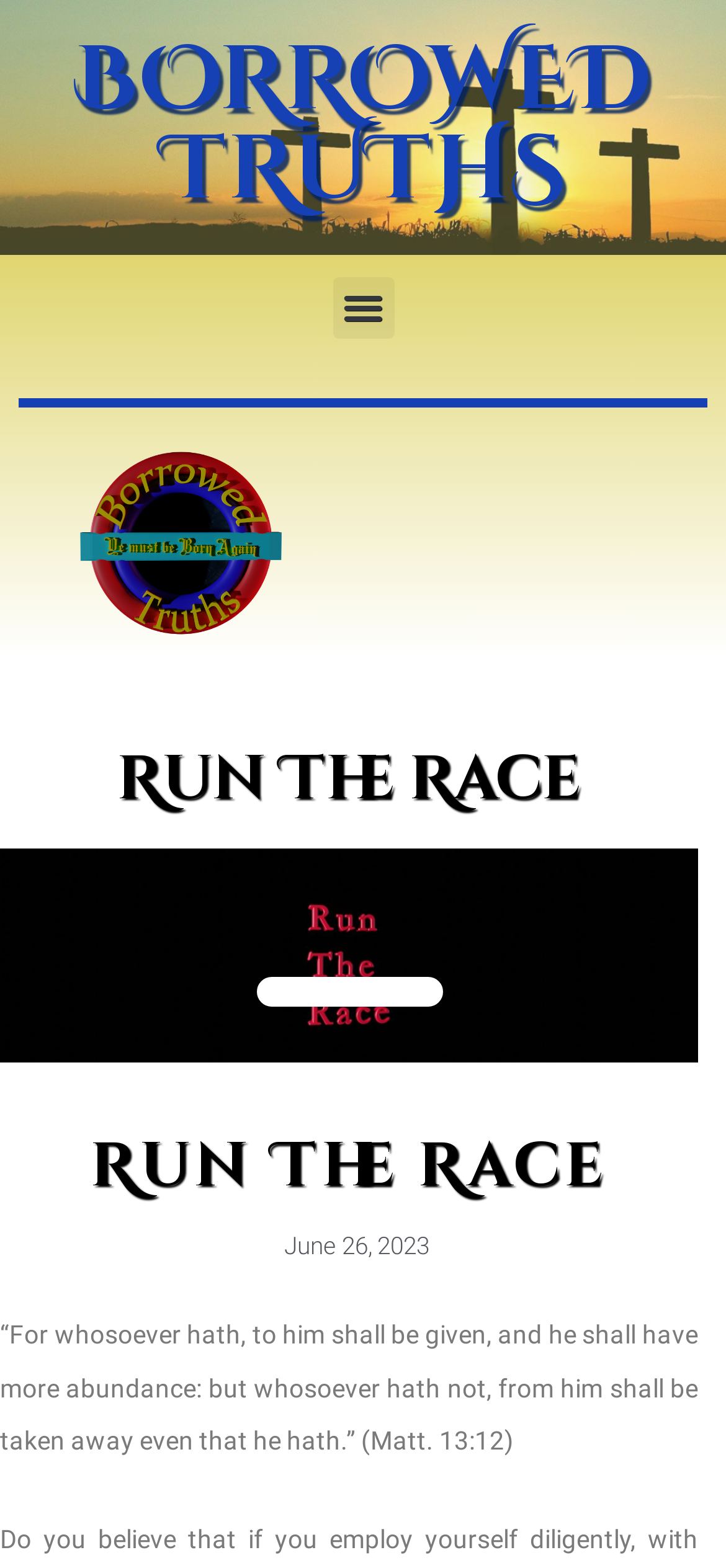What is the quote mentioned on the webpage?
Use the information from the image to give a detailed answer to the question.

I found a StaticText element with the quote '“For whosoever hath, to him shall be given, and he shall have more abundance: but whosoever hath not, from him shall be taken away even that he hath.” (Matt. 13:12)' located at the bottom of the webpage, with bounding box coordinates [0.0, 0.841, 0.962, 0.928].